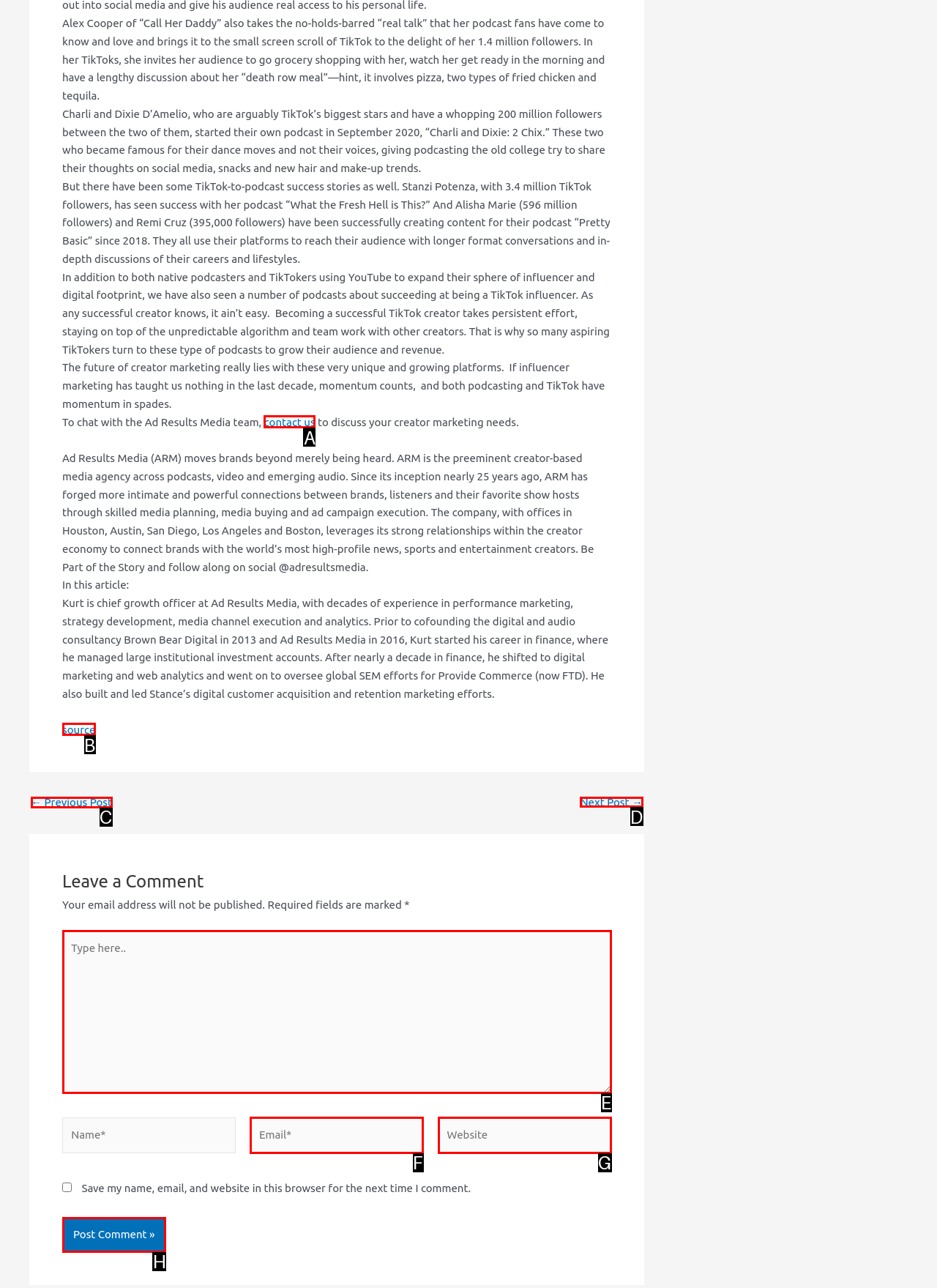Determine which HTML element should be clicked to carry out the following task: Search for something Respond with the letter of the appropriate option.

None